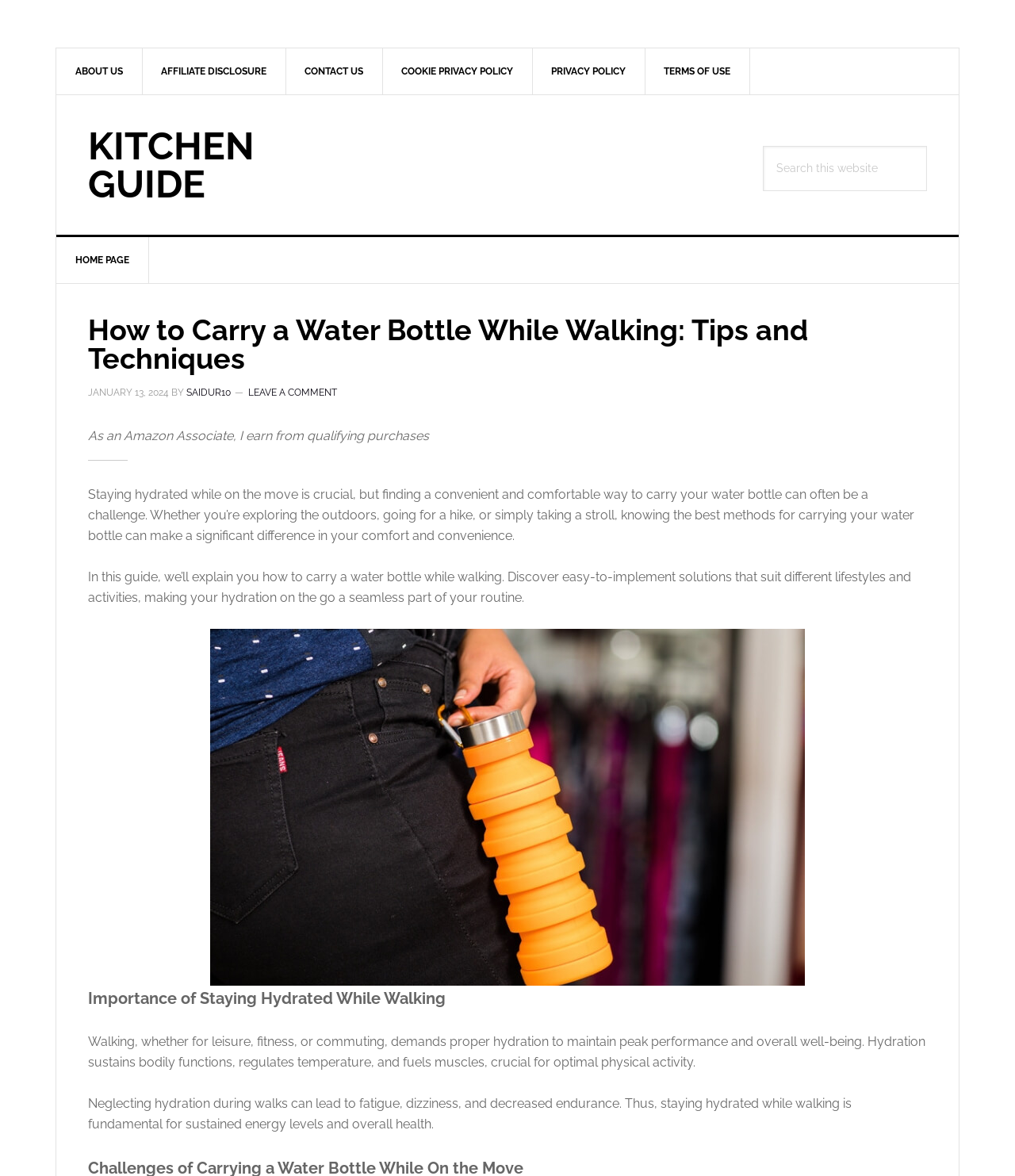What is the date of the article?
Provide a detailed answer to the question using information from the image.

The date of the article is mentioned in the header section of the webpage, specifically in the time element, which indicates that the article was published on JANUARY 13, 2024.